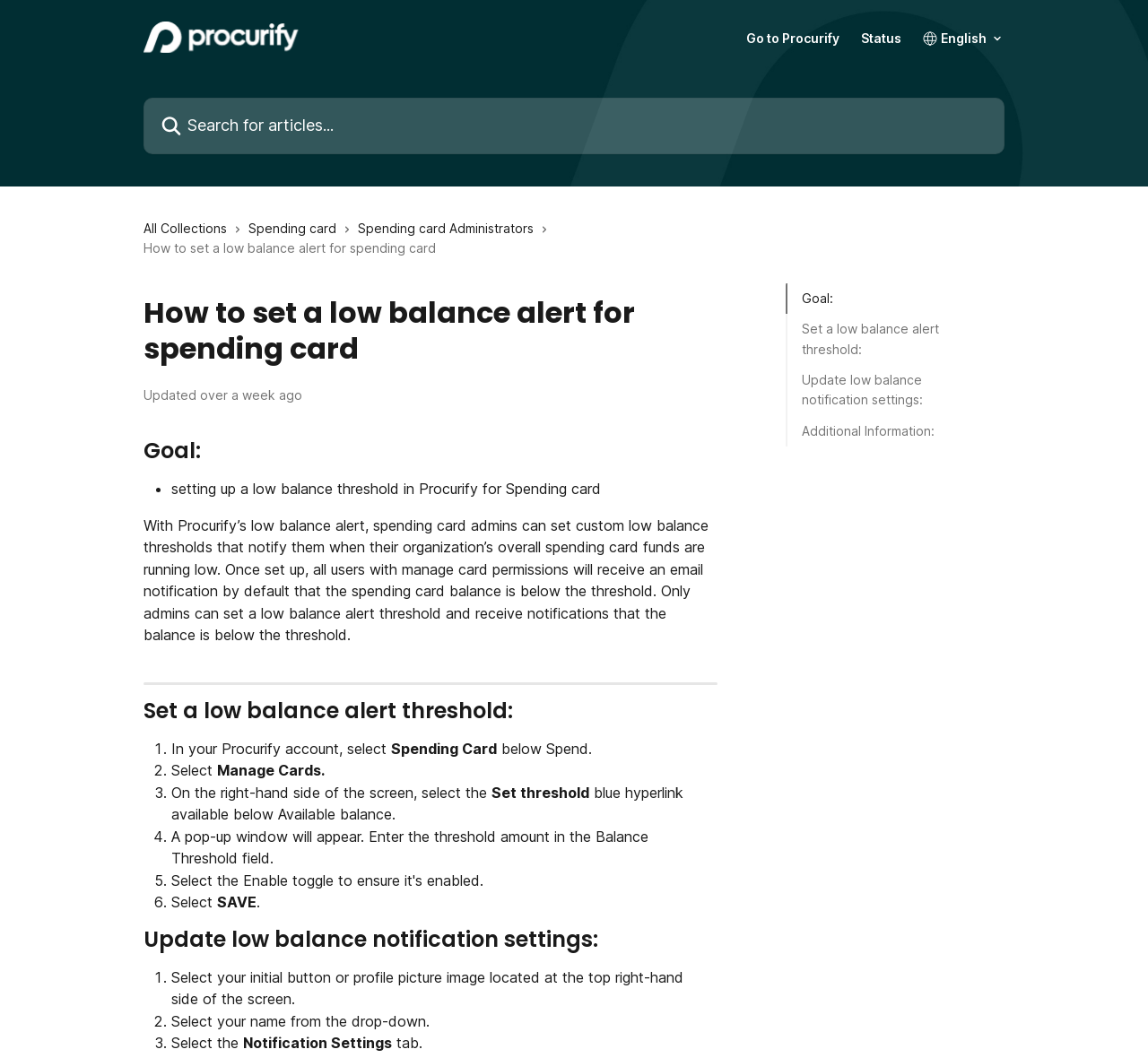Identify the bounding box coordinates of the region that should be clicked to execute the following instruction: "Go to Procurify".

[0.65, 0.03, 0.731, 0.042]